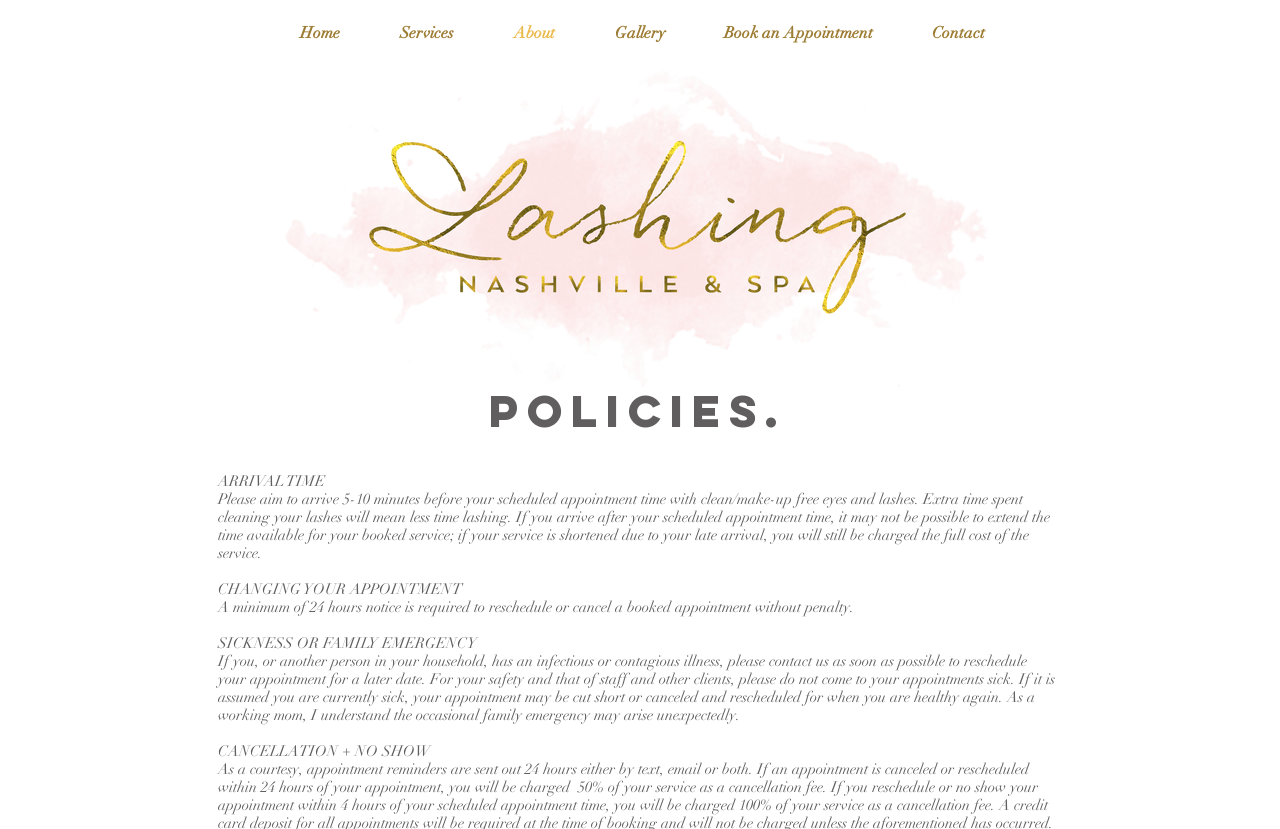Given the webpage screenshot and the description, determine the bounding box coordinates (top-left x, top-left y, bottom-right x, bottom-right y) that define the location of the UI element matching this description: Gallery

[0.457, 0.012, 0.543, 0.069]